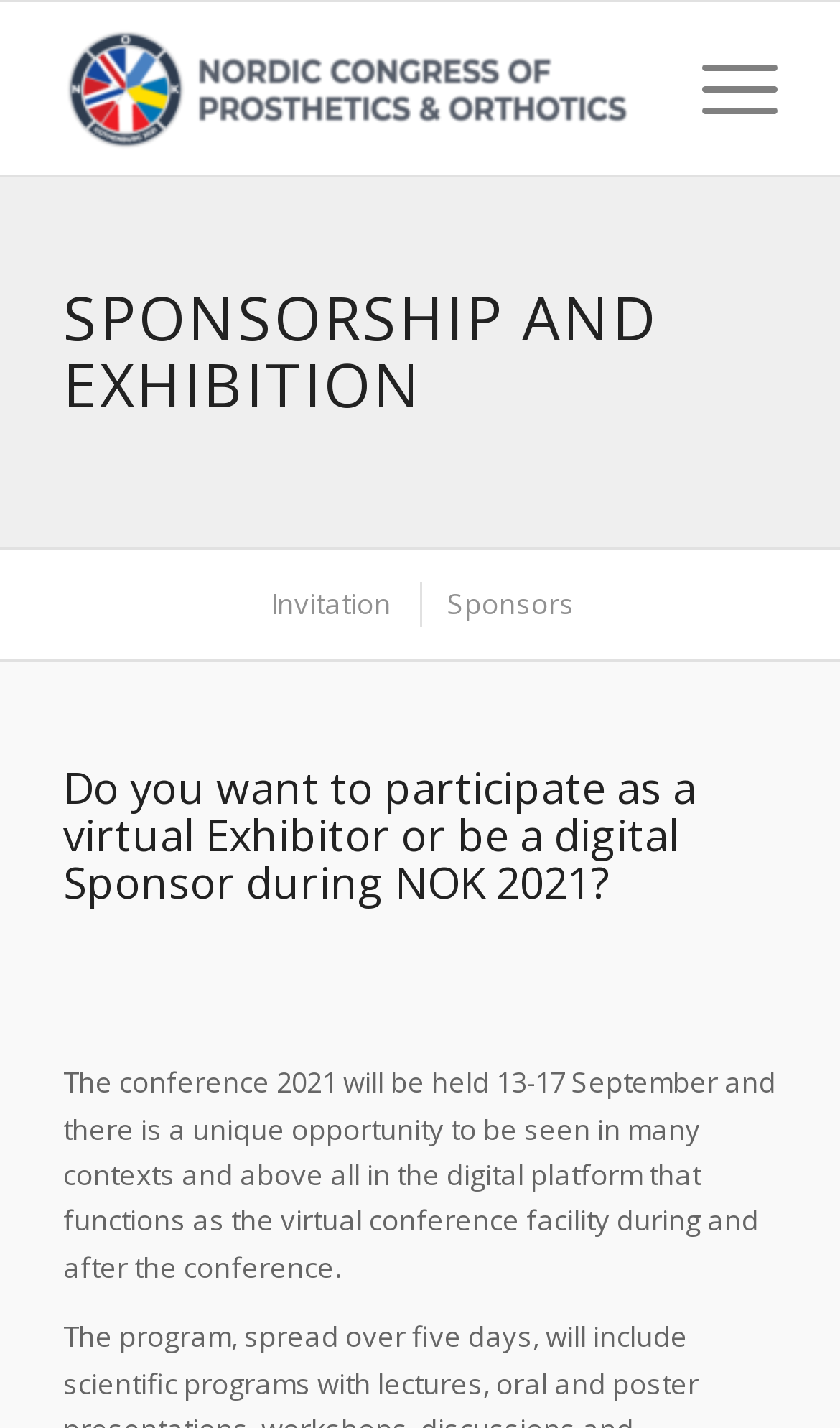Ascertain the bounding box coordinates for the UI element detailed here: "aria-label="NOK 2021"". The coordinates should be provided as [left, top, right, bottom] with each value being a float between 0 and 1.

[0.075, 0.002, 0.755, 0.122]